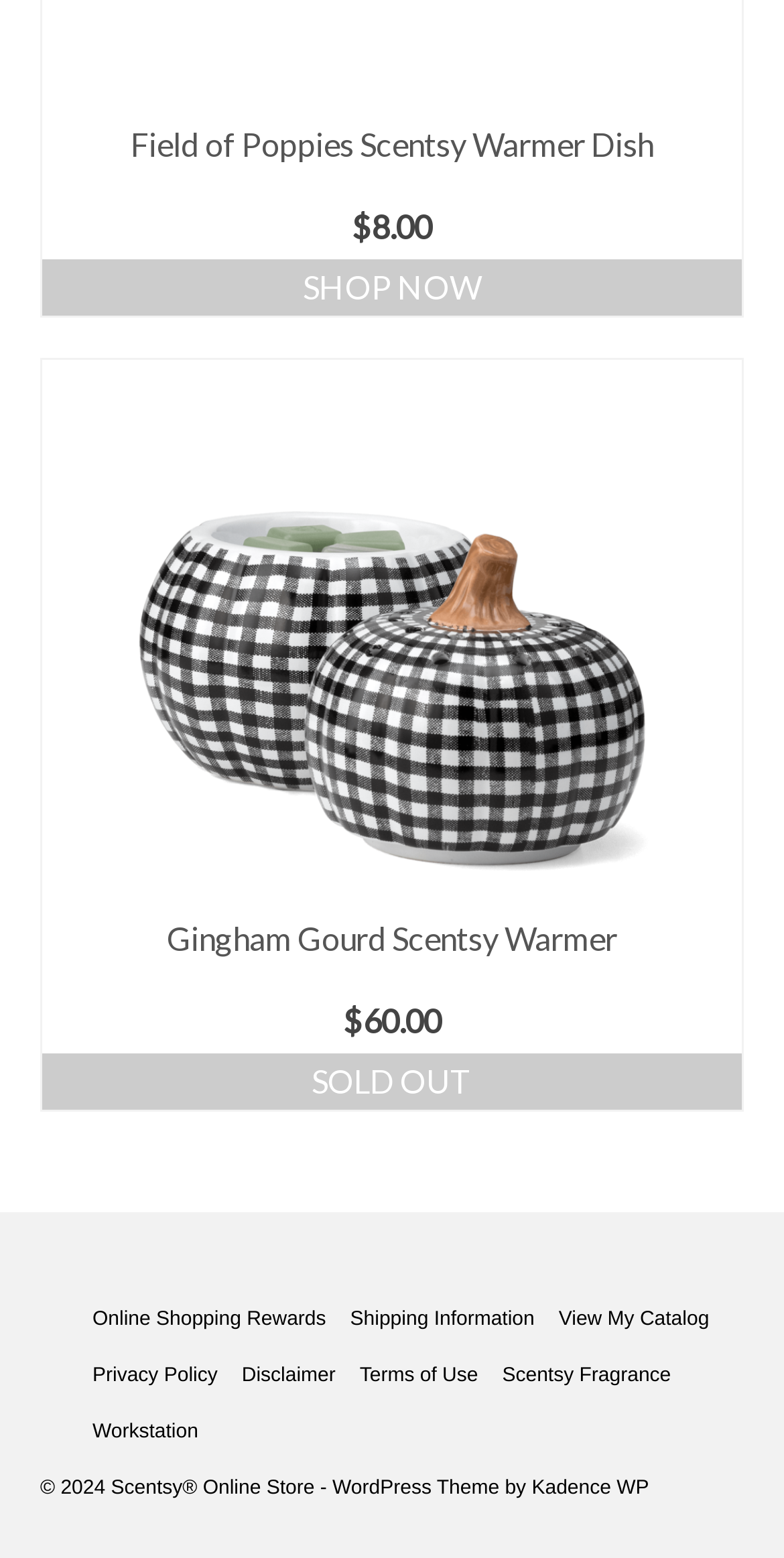Please specify the coordinates of the bounding box for the element that should be clicked to carry out this instruction: "View Field of Poppies Scentsy Warmer Dish details". The coordinates must be four float numbers between 0 and 1, formatted as [left, top, right, bottom].

[0.054, 0.068, 0.946, 0.126]